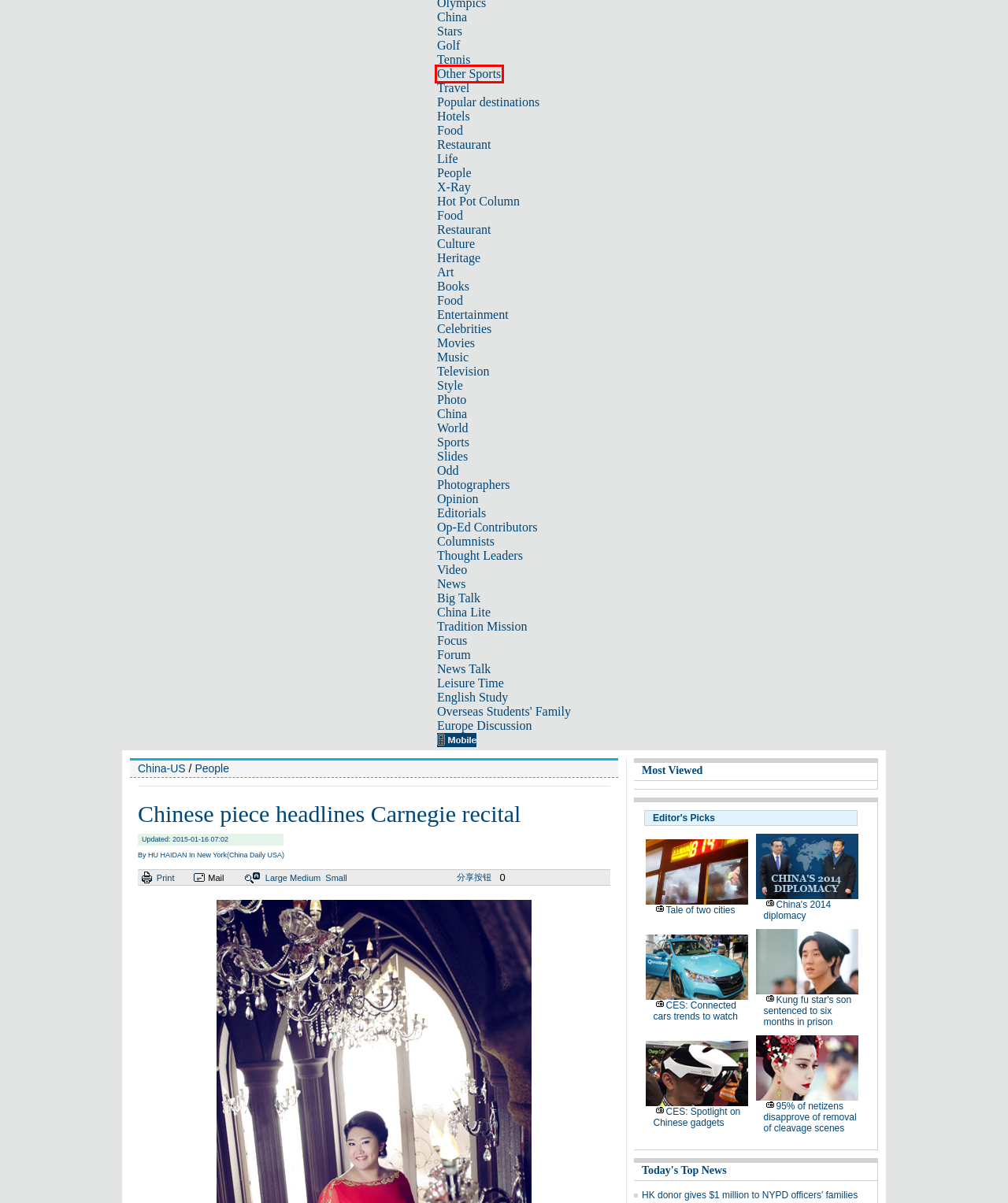You have a screenshot of a webpage with an element surrounded by a red bounding box. Choose the webpage description that best describes the new page after clicking the element inside the red bounding box. Here are the candidates:
A. Other Sports - USA - Chinadaily.com.cn
B. Kung fu star's son sentenced to six months in prison[1]- Chinadaily.com.cn
C. Restaurant - USA - Chinadaily.com.cn
D. Television
 - Chinadaily US Edition
E. Hotels - USA - Chinadaily.com.cn
F. Video News - China, World, Sport, Life, Business - China Daily USA
G. Tennis - USA - Chinadaily.com.cn
H. Tradition Mission - China Tradition, Culture, Handcraft, Heritage, Festival & Life - China Daily USA

A